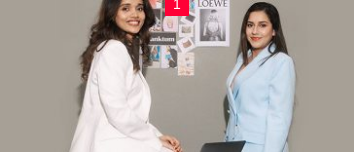Analyze the image and describe all the key elements you observe.

In this vibrant image, two confident women stand against a neutral wall adorned with fashion inspiration and design sketches. On the left, a woman in a chic white suit exudes elegance and professionalism, while on the right, her counterpart wears a tailored light blue suit that complements her style. Both individuals appear poised and engaged, symbolizing dynamism and ambition in the world of fashion and entrepreneurship. Their expressions convey a sense of camaraderie and shared purpose, likely indicative of their roles as co-founders of a contemporary fashion venture, reflecting modern aesthetics and innovative ideas in their field.